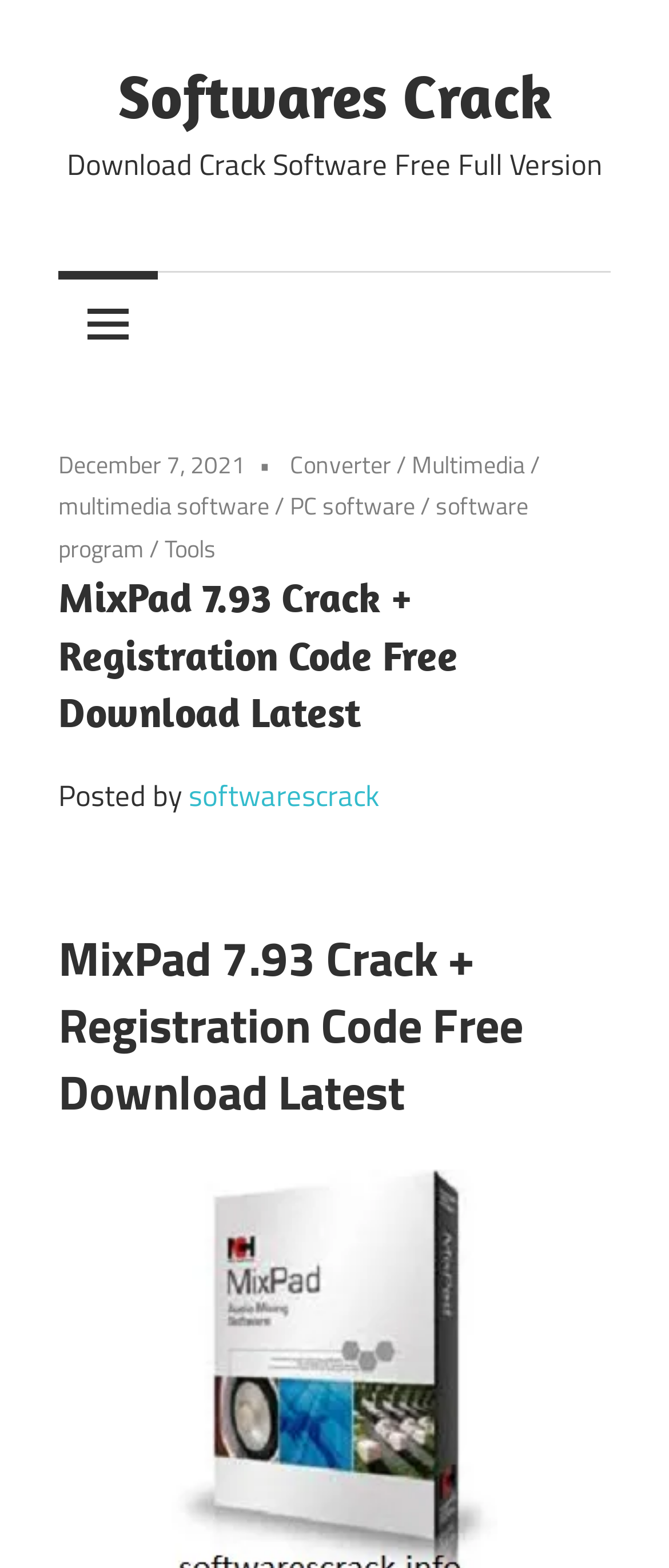Please determine the bounding box coordinates for the element that should be clicked to follow these instructions: "Visit the Converter page".

[0.433, 0.284, 0.585, 0.307]